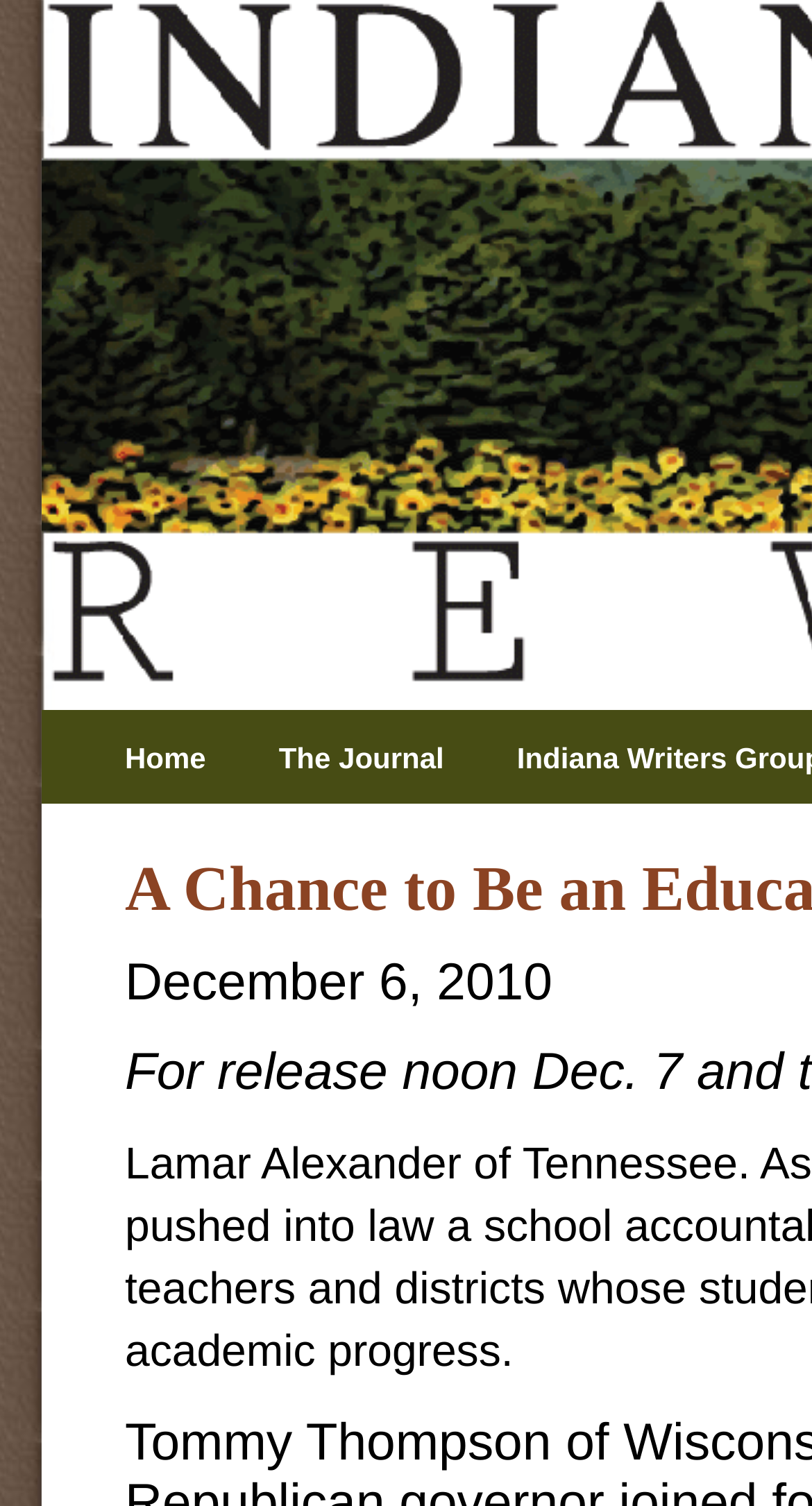Please find the bounding box for the UI component described as follows: "Home".

[0.154, 0.492, 0.292, 0.514]